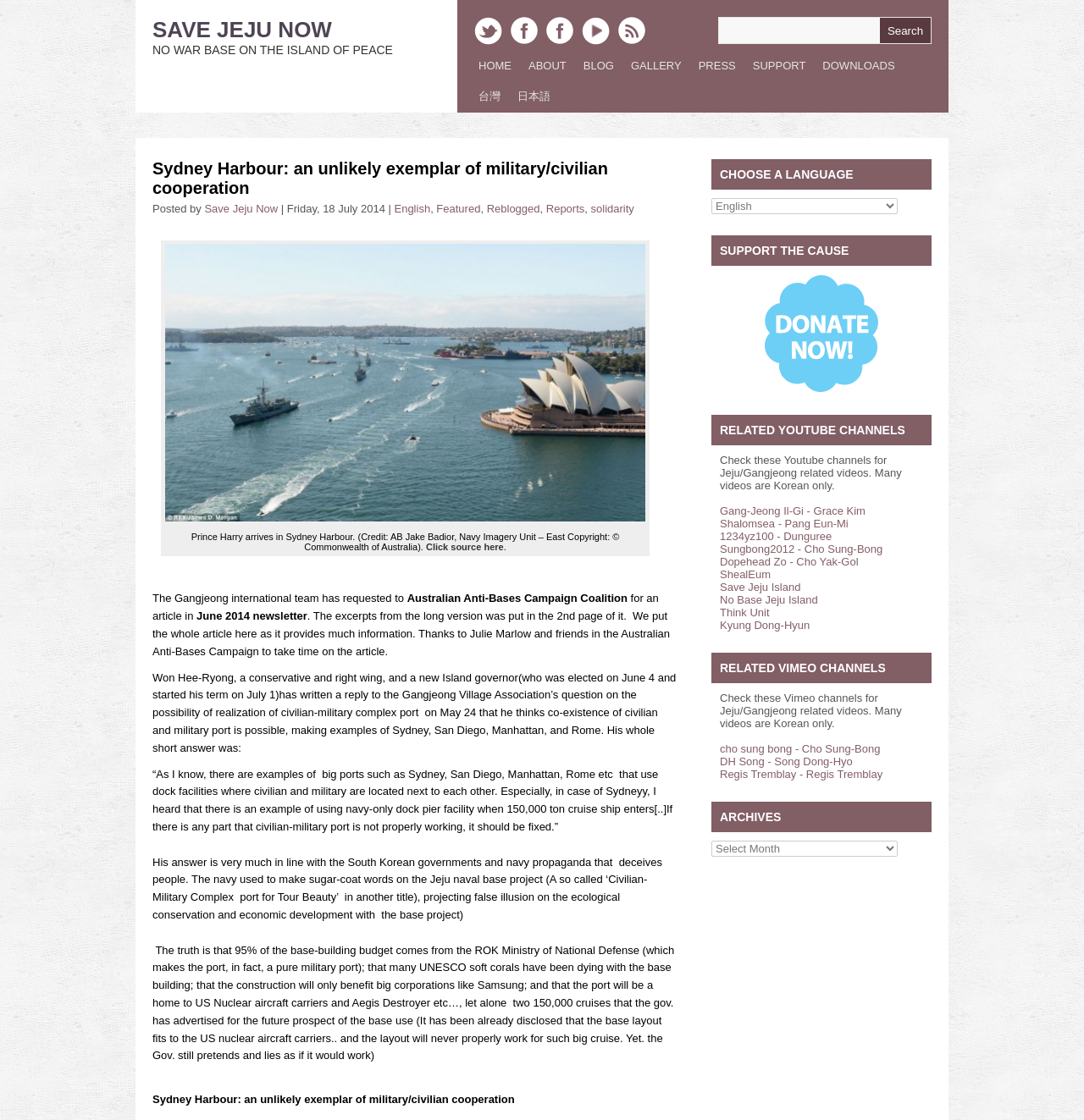Find the bounding box coordinates of the clickable area that will achieve the following instruction: "Read the article 'Sydney Harbour: an unlikely exemplar of military/civilian cooperation'".

[0.141, 0.142, 0.625, 0.177]